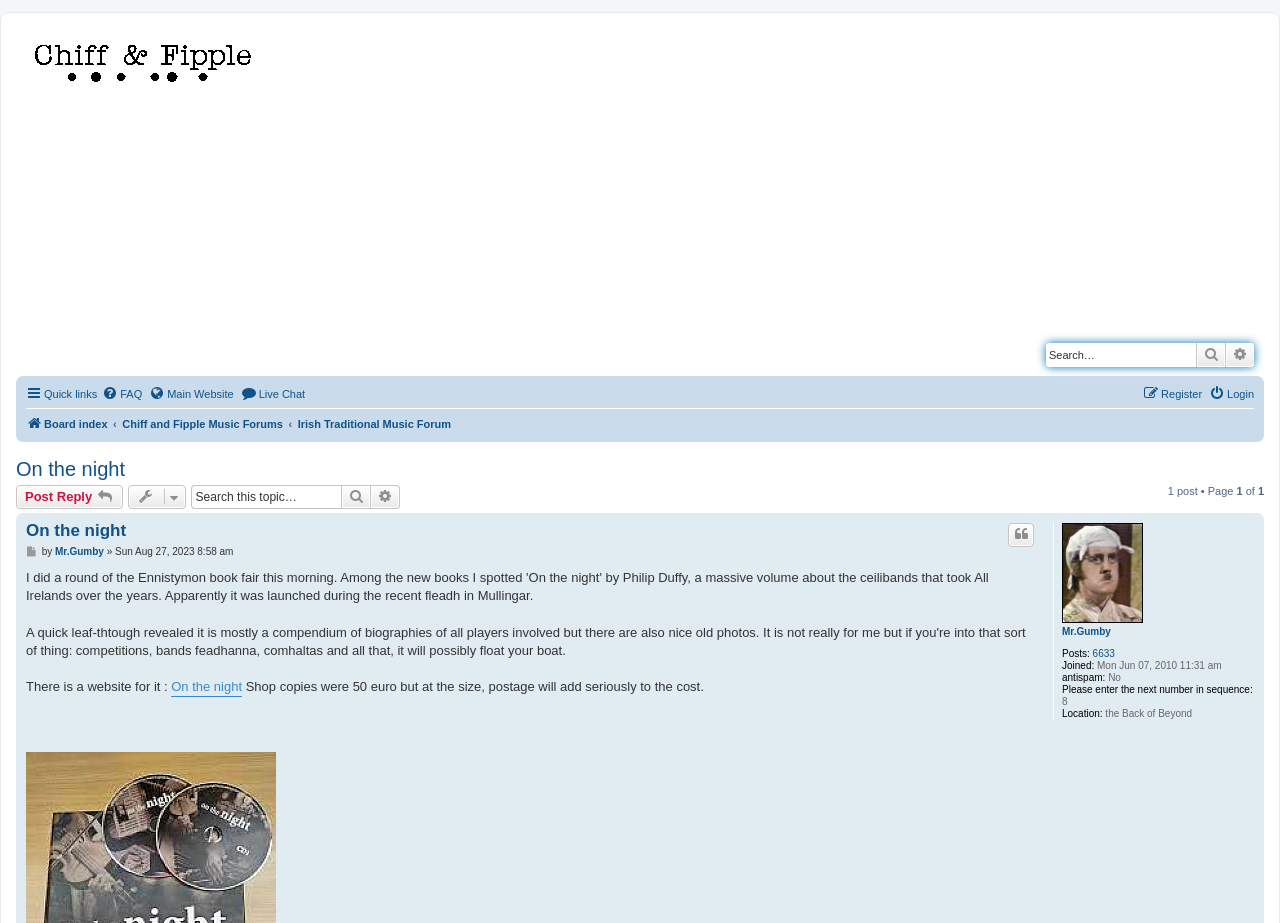Elaborate on the information and visuals displayed on the webpage.

The webpage is a forum discussion page titled "On the night - Chiff and Fipple Forums". At the top, there is a horizontal menu bar with links to "Board index", an advertisement iframe, and a search box. Below the menu bar, there is another horizontal menu bar with links to "Quick links", "FAQ", "Main Website", "Live Chat", "Login", and "Register".

The main content of the page is a discussion thread with a heading "On the night" at the top. Below the heading, there are links to "Post Reply" and "Topic tools". There is also a search box to search within the topic.

The discussion thread displays a post from a user named "Mr.Gumby" with an avatar image. The post includes the user's profile information, such as the number of posts, join date, and location. The post content is a short paragraph discussing a website related to the topic.

At the bottom of the post, there are links to "Quote" and "Post" a reply. The post is timestamped with the date and time it was posted. There is also a pagination indicator showing "1 post • Page" with a link to the next page.

Throughout the page, there are various links, buttons, and form elements, including search boxes, menus, and buttons to navigate and interact with the forum discussion.